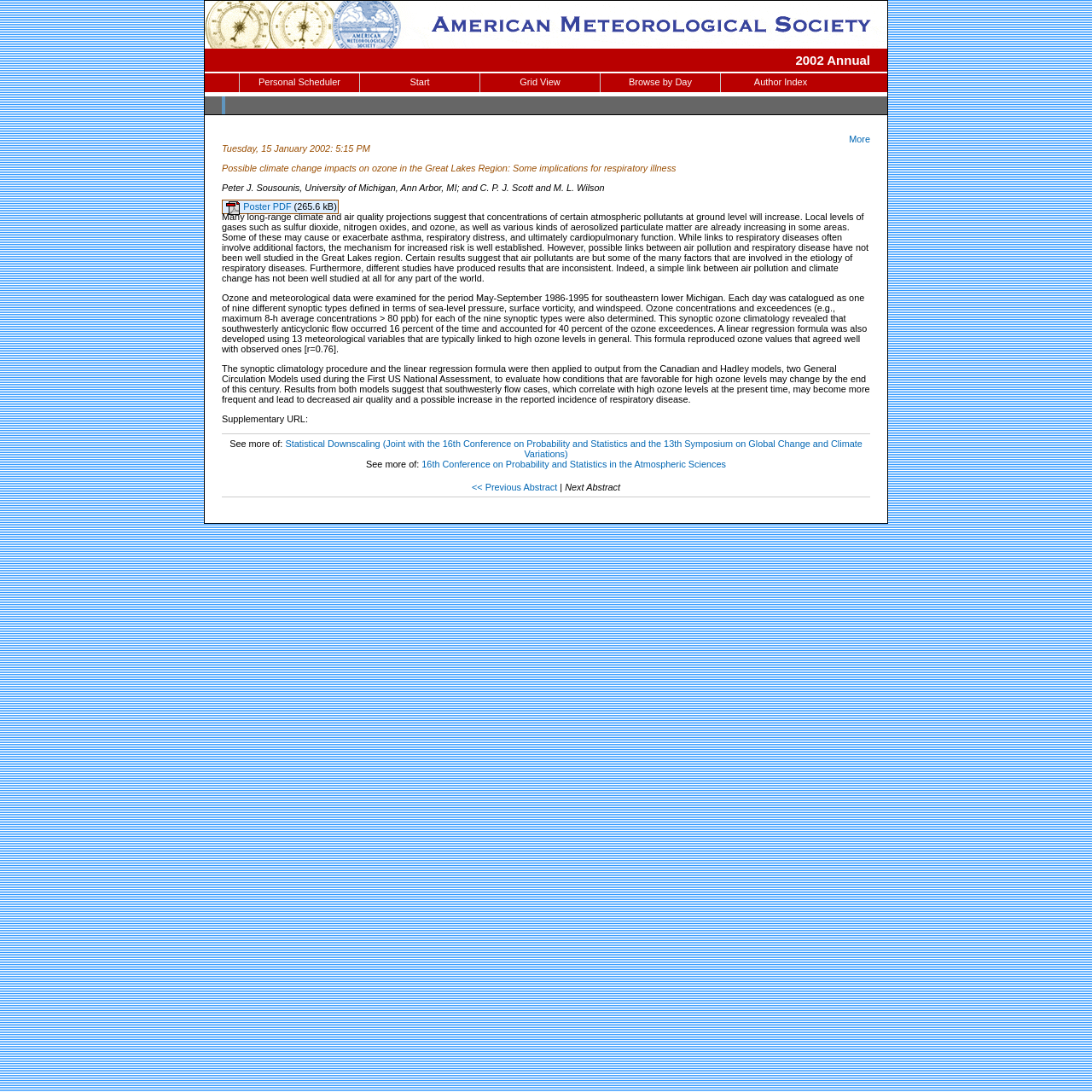What is the size of the poster PDF?
Please provide a comprehensive answer based on the contents of the image.

I found the size of the poster PDF by looking at the static text element that says '(265.6 kB)' next to the 'Poster PDF' link.